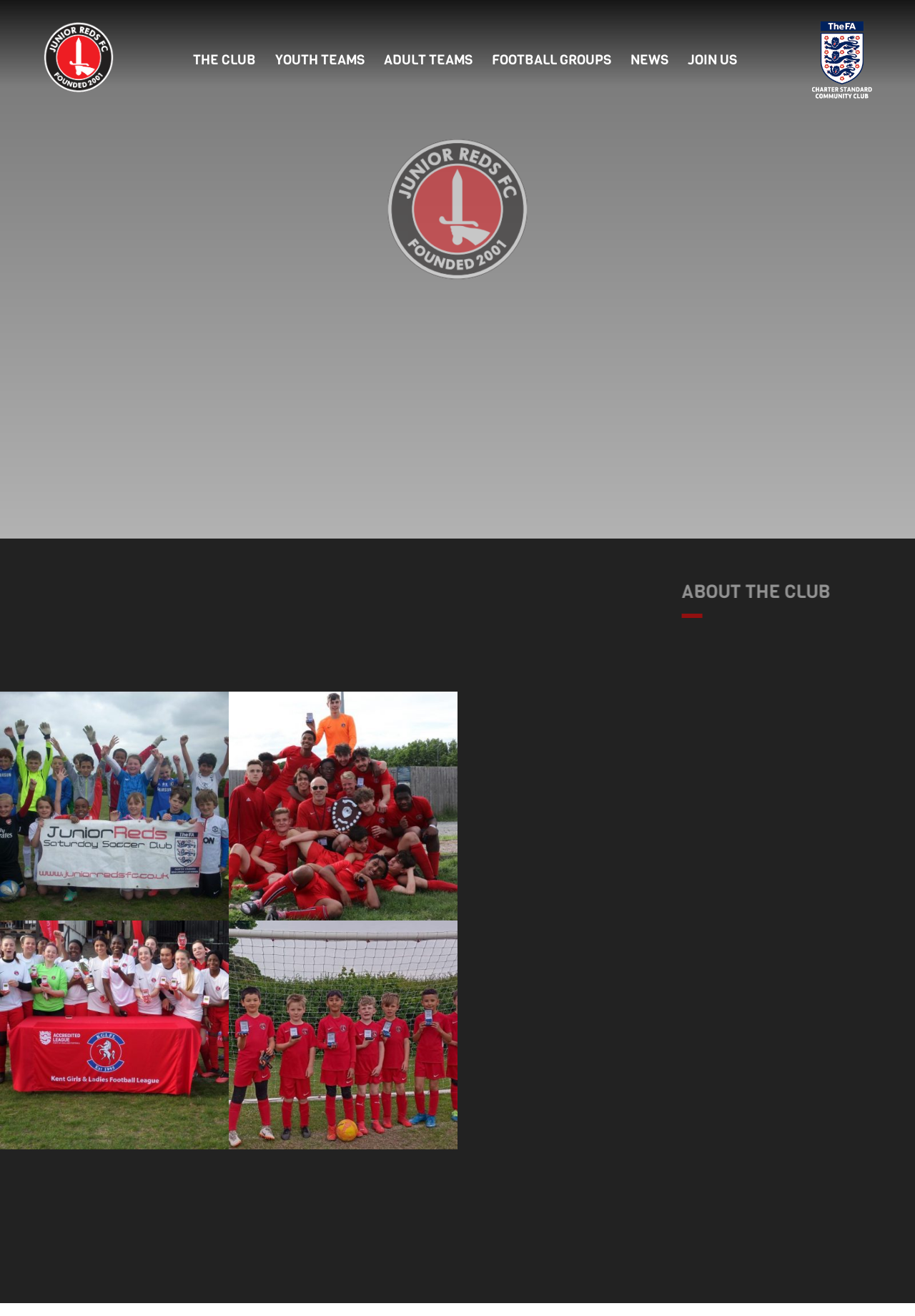Where is the football club primarily based?
Please elaborate on the answer to the question with detailed information.

The location of the football club can be found in the text section of the webpage, where it is mentioned that 'The club primarily operates from Bexleyheath, Kent, but also utilises a number of venues across both the London Boroughs of Bexley and Greenwich.'